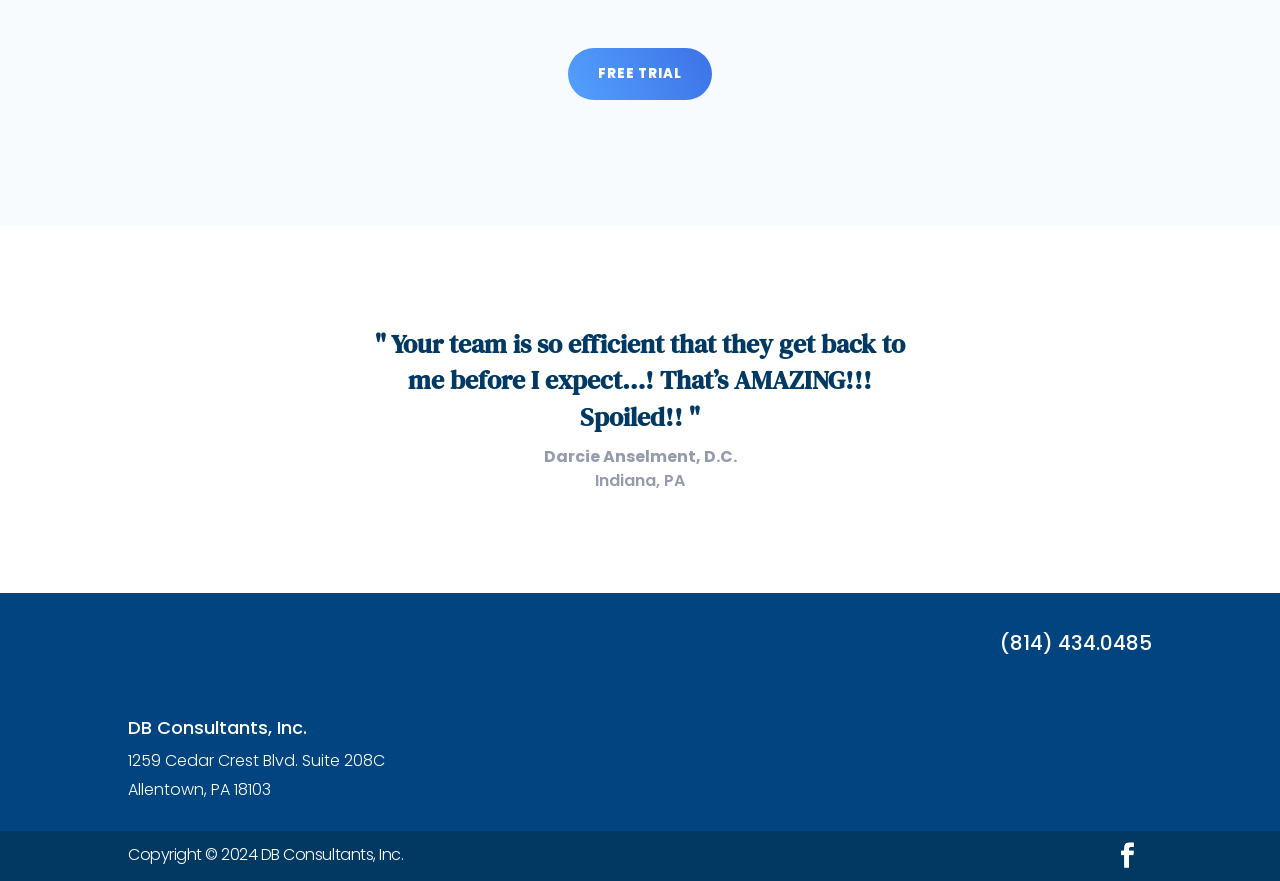Give a short answer using one word or phrase for the question:
What is the phone number?

(814) 434.0485